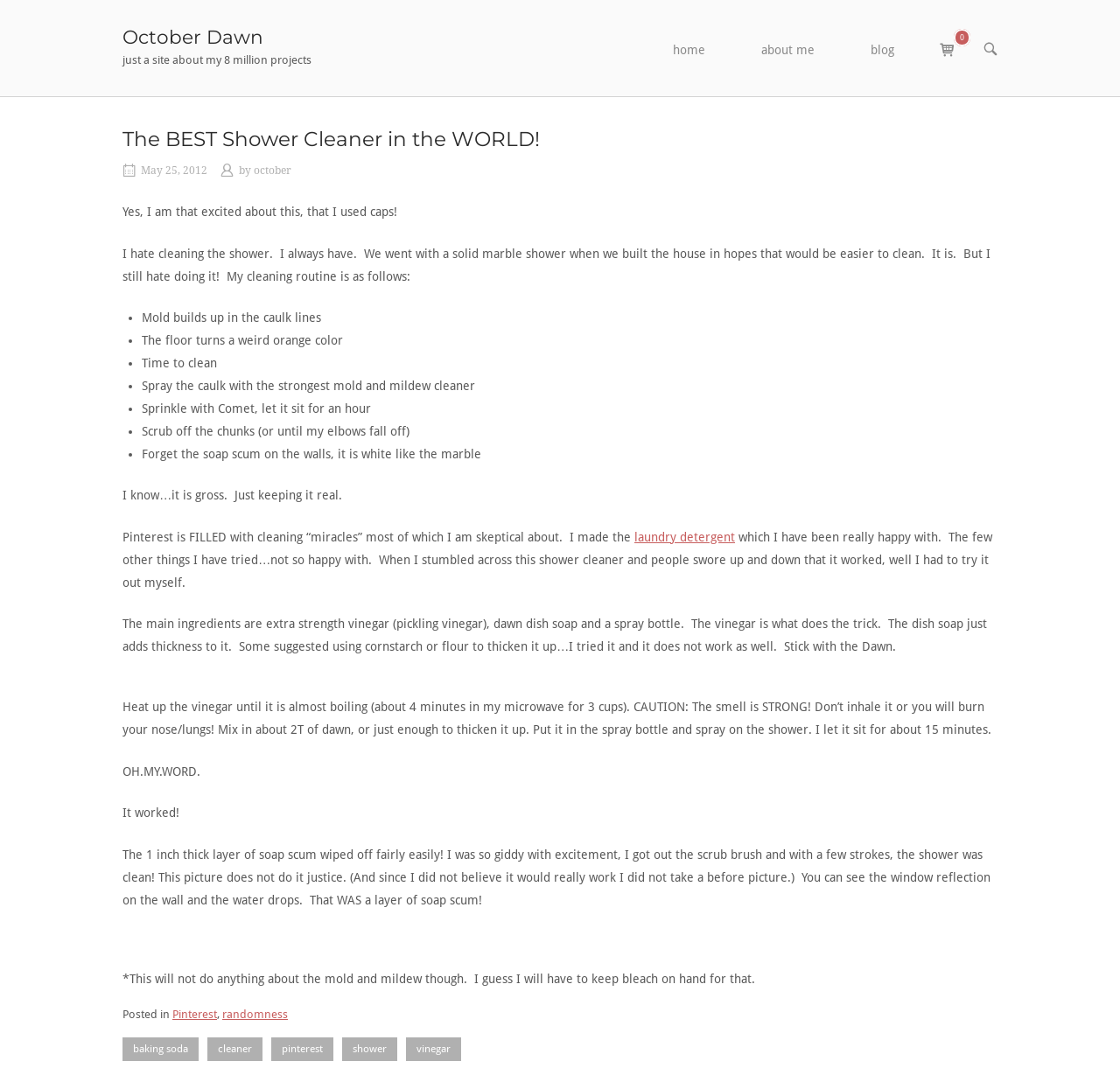What is the author of the article?
Look at the screenshot and provide an in-depth answer.

The author of the article can be found in the header section of the webpage, where it says 'by october'.